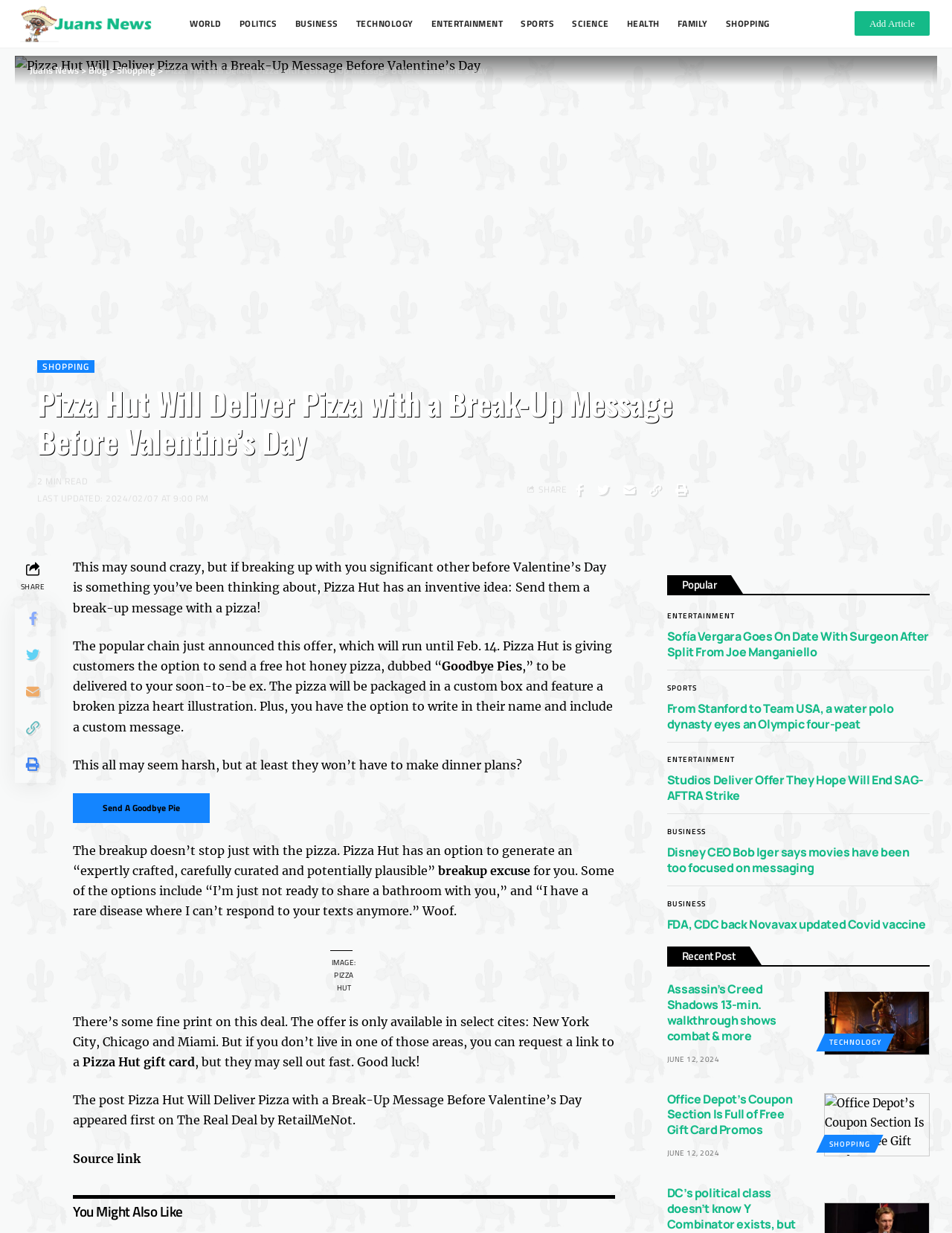In which cities is the break-up message service available?
Answer the question in as much detail as possible.

The webpage mentions that the offer is only available in select cities, and the specific cities mentioned are New York City, Chicago, and Miami.